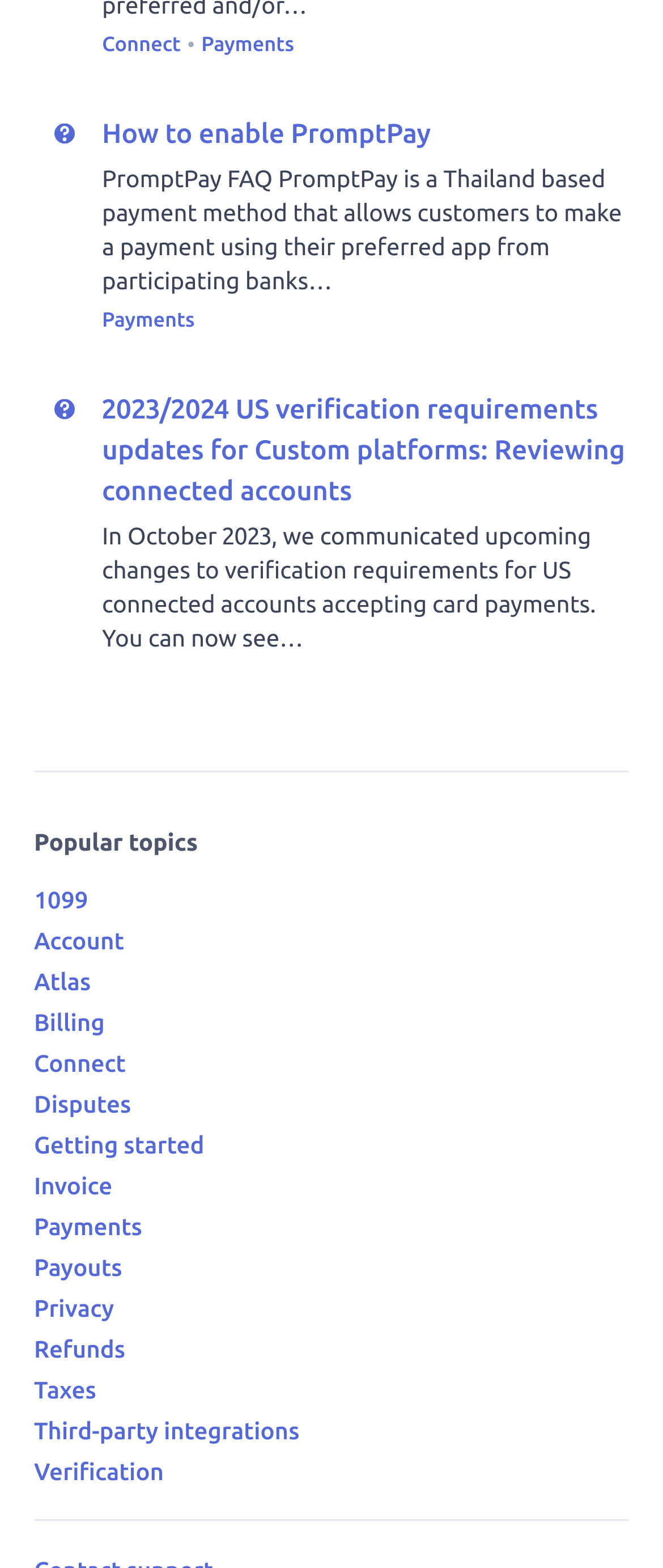What is the topic mentioned below the 'Popular topics' section?
Please craft a detailed and exhaustive response to the question.

The 'Popular topics' section is located at the middle of the webpage with a bounding box coordinate of [0.051, 0.528, 0.298, 0.546]. Below this section, there are several links, and the first link is '1099' which is located at [0.051, 0.565, 0.133, 0.583].